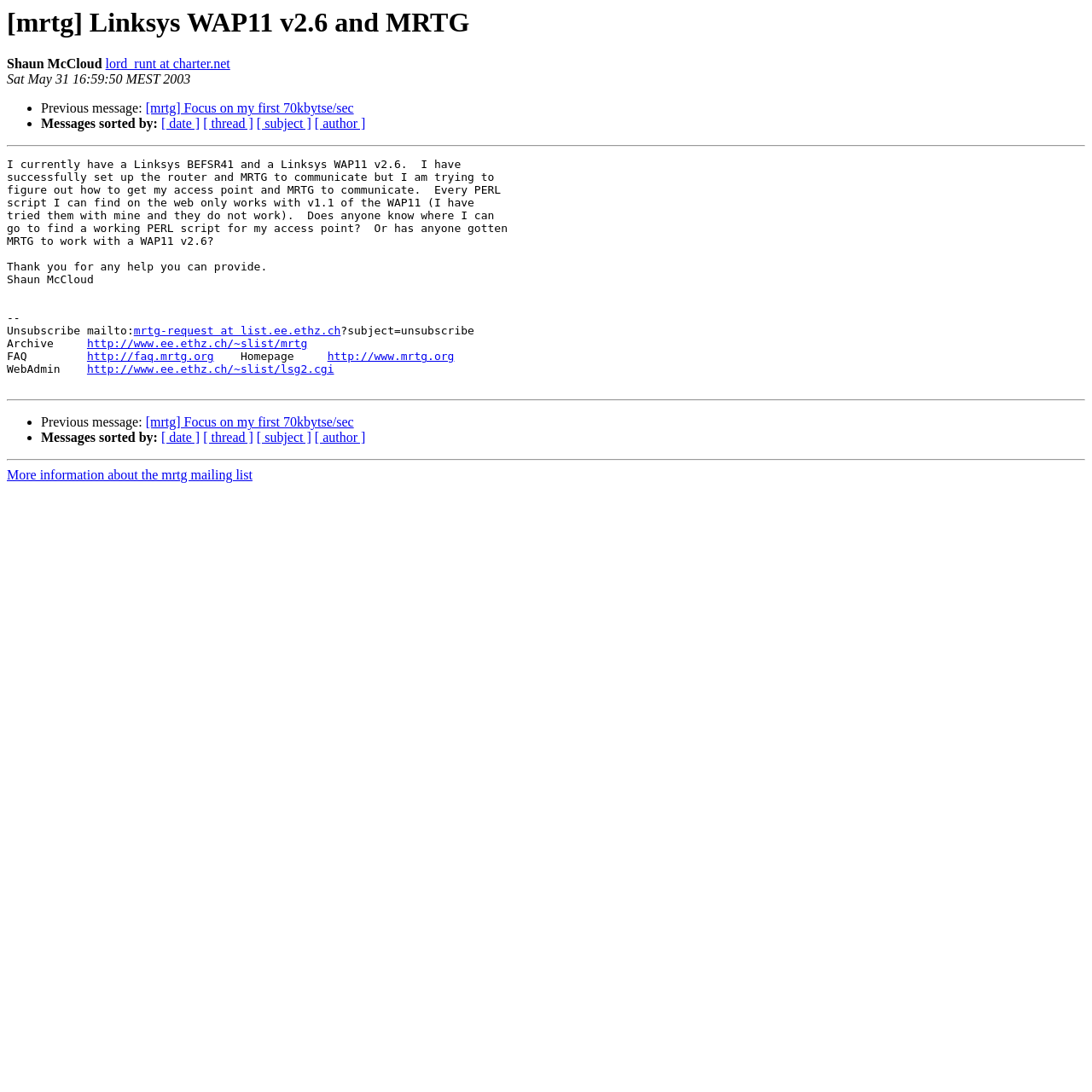Pinpoint the bounding box coordinates of the clickable area needed to execute the instruction: "View previous message". The coordinates should be specified as four float numbers between 0 and 1, i.e., [left, top, right, bottom].

[0.133, 0.093, 0.324, 0.106]